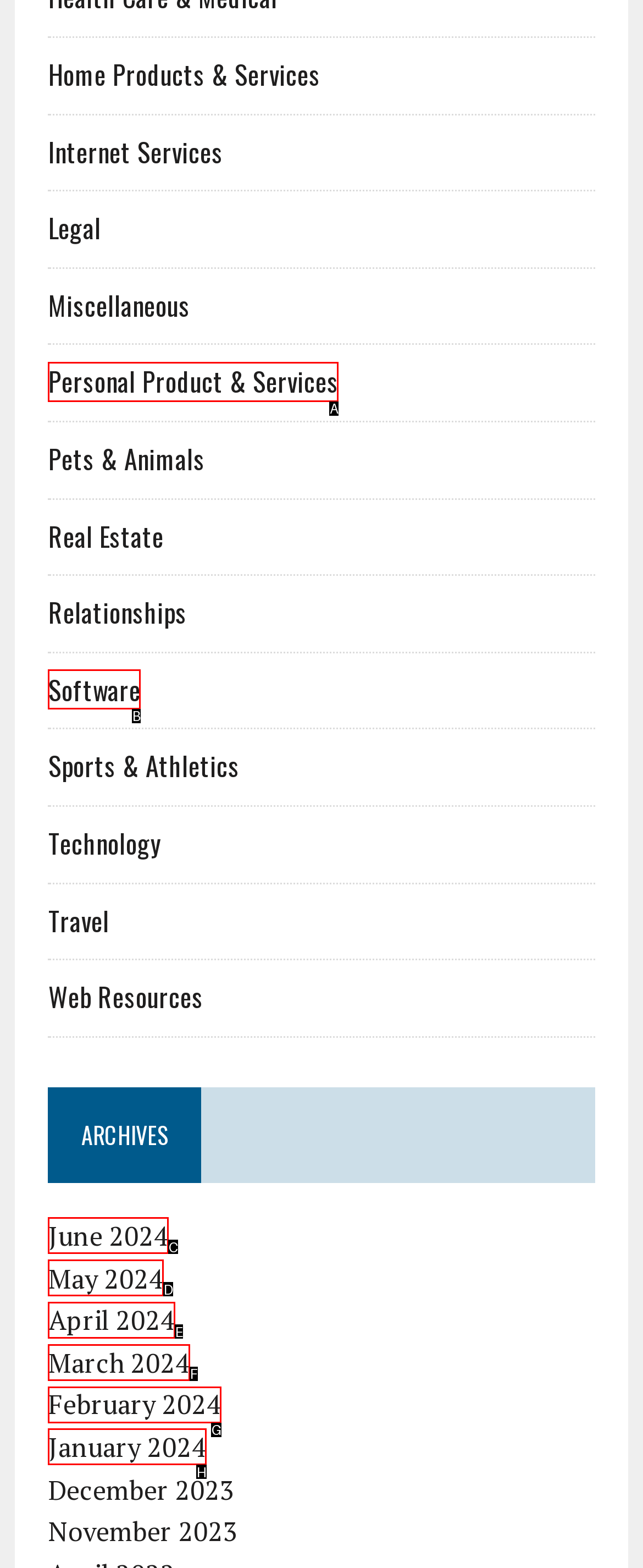Tell me the letter of the HTML element that best matches the description: Personal Product & Services from the provided options.

A